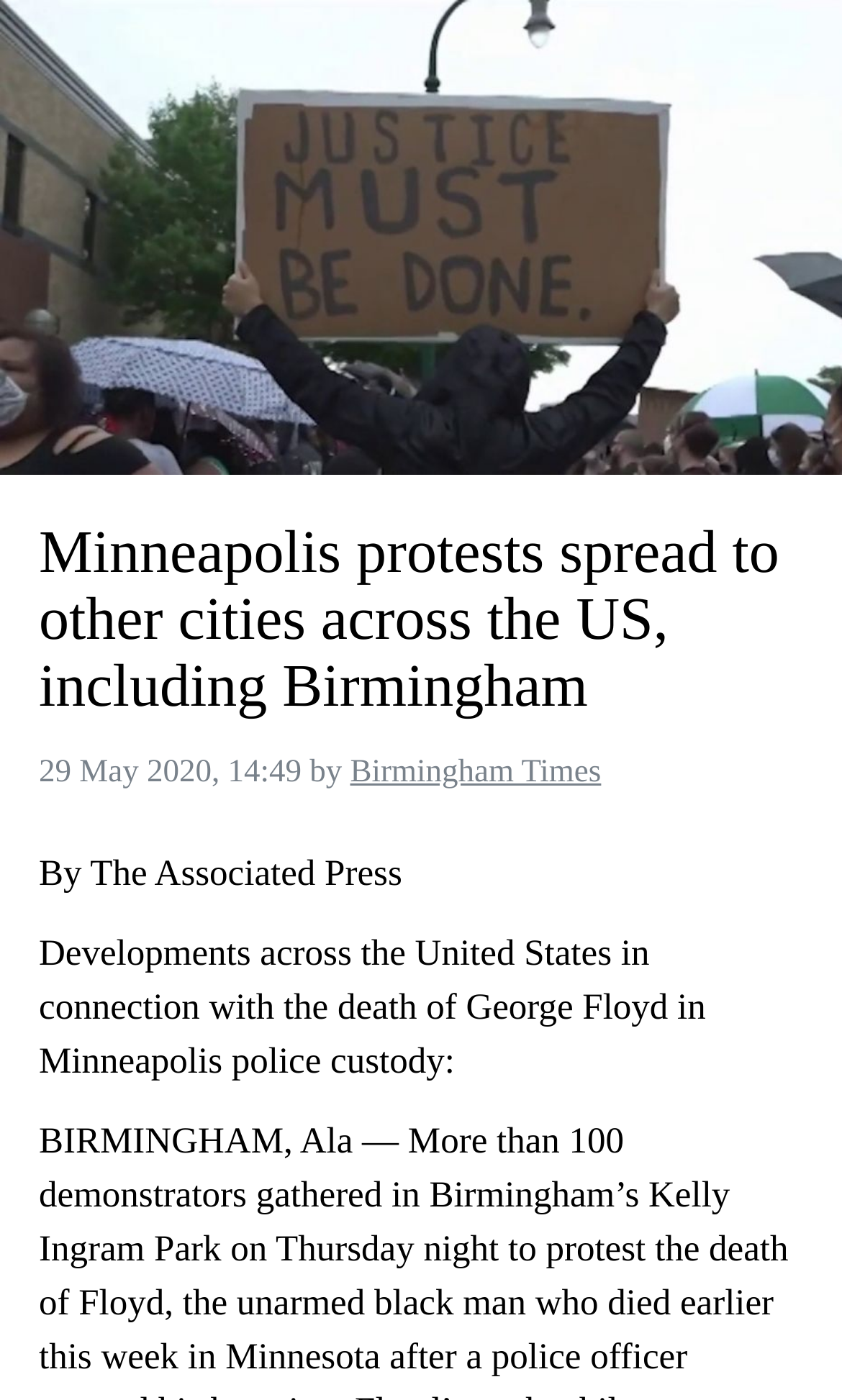What is the topic of the article?
Answer the question using a single word or phrase, according to the image.

Minneapolis protests